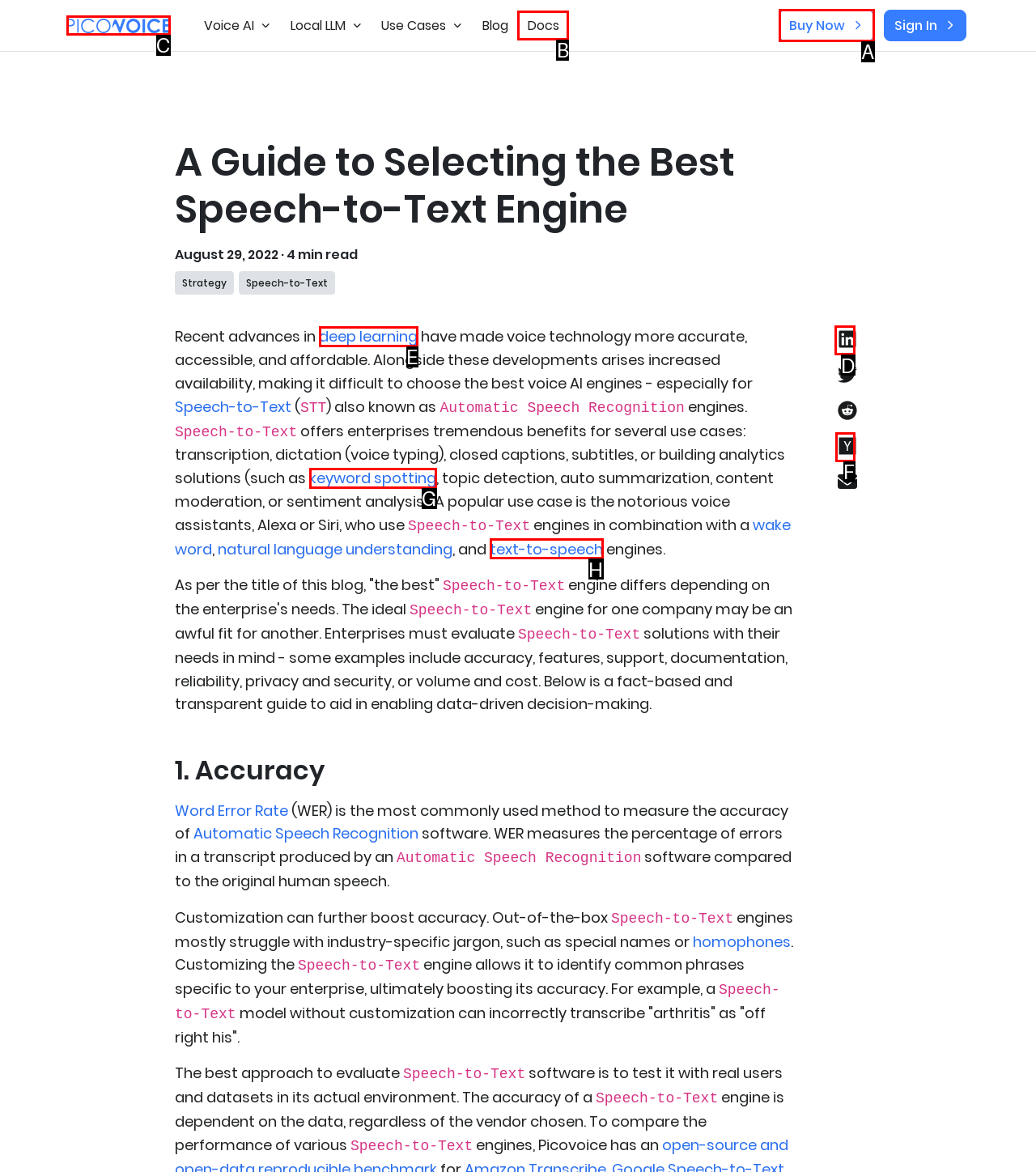Choose the HTML element that should be clicked to achieve this task: Click on the 'Share on LinkedIn' link
Respond with the letter of the correct choice.

D